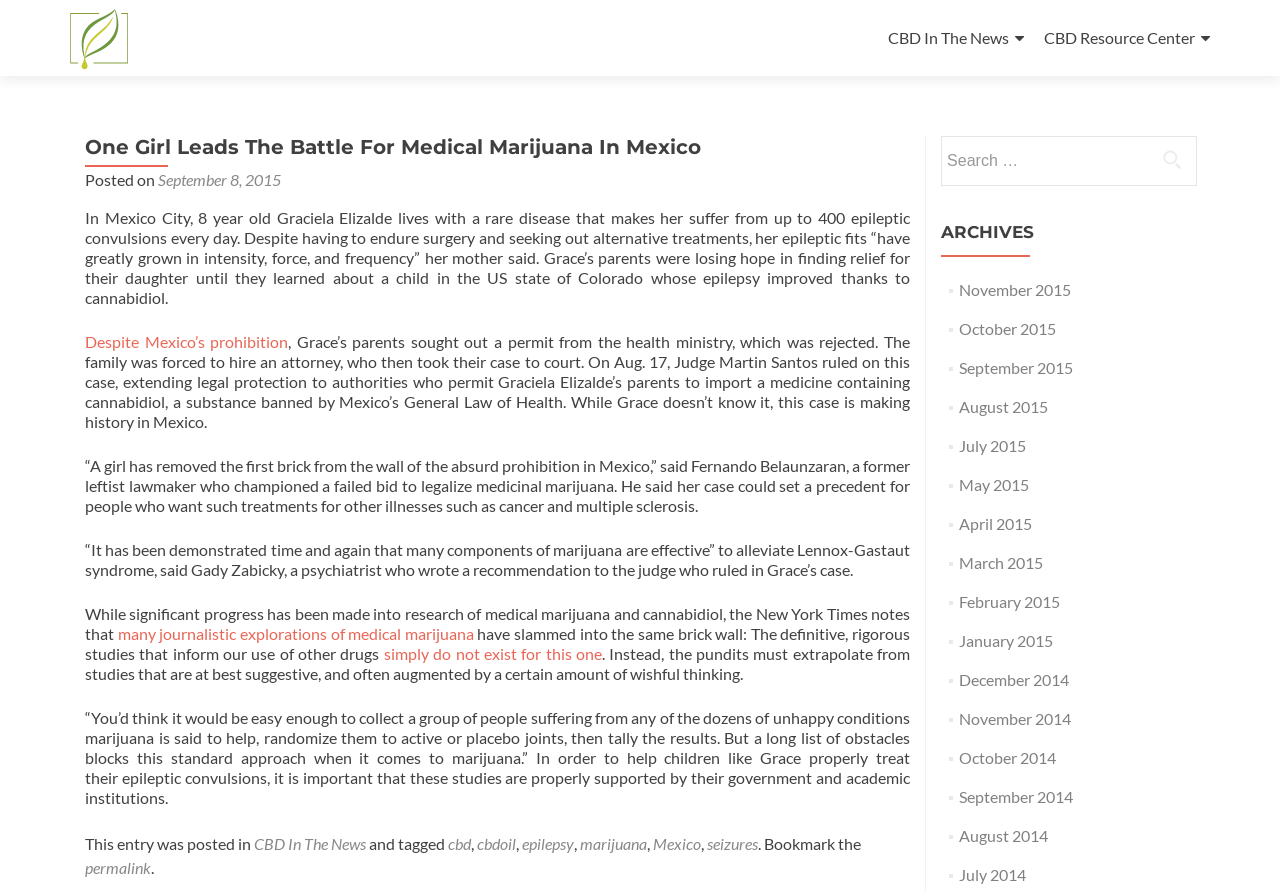Pinpoint the bounding box coordinates of the element you need to click to execute the following instruction: "Go to the News page". The bounding box should be represented by four float numbers between 0 and 1, in the format [left, top, right, bottom].

None